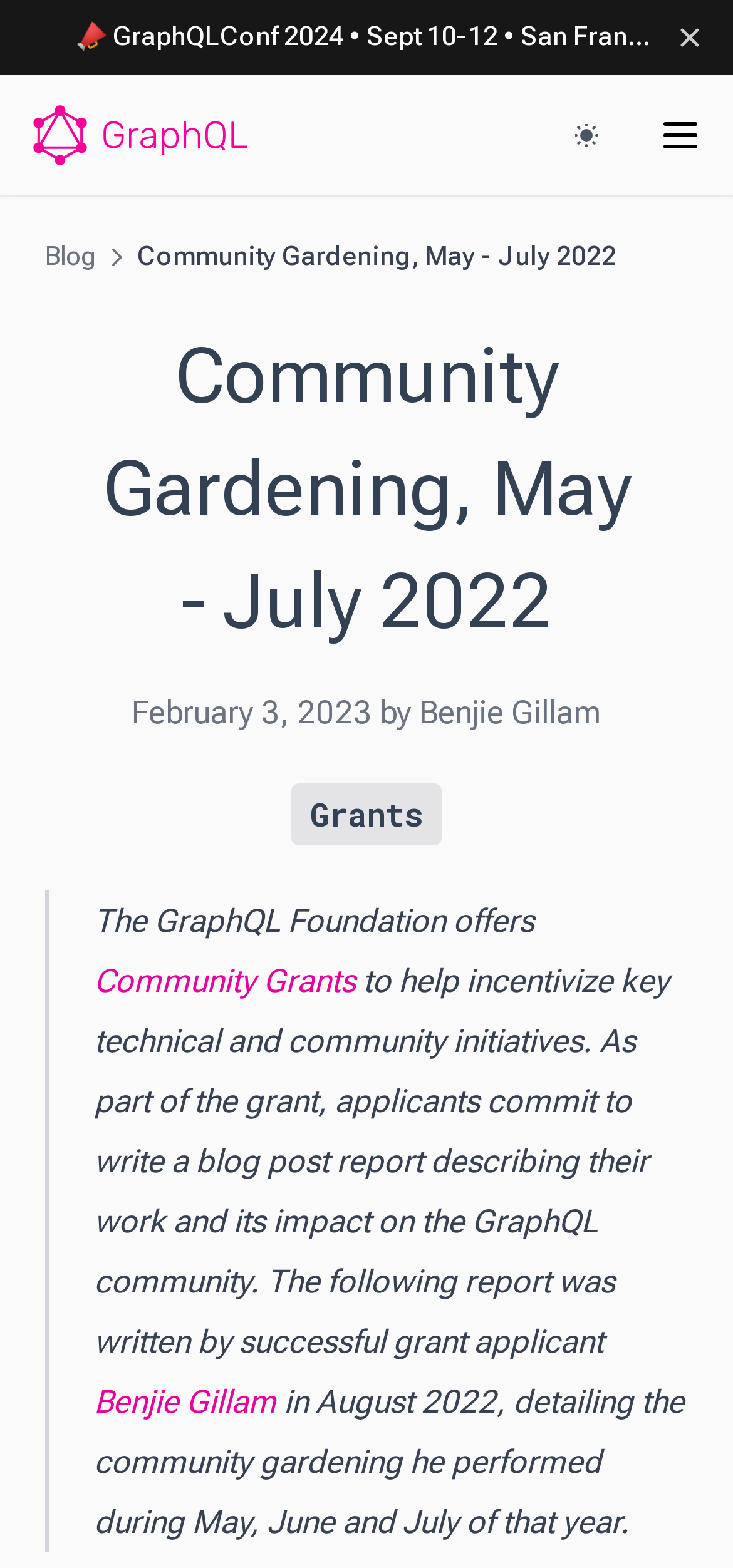Please determine the primary heading and provide its text.

Community Gardening, May - July 2022